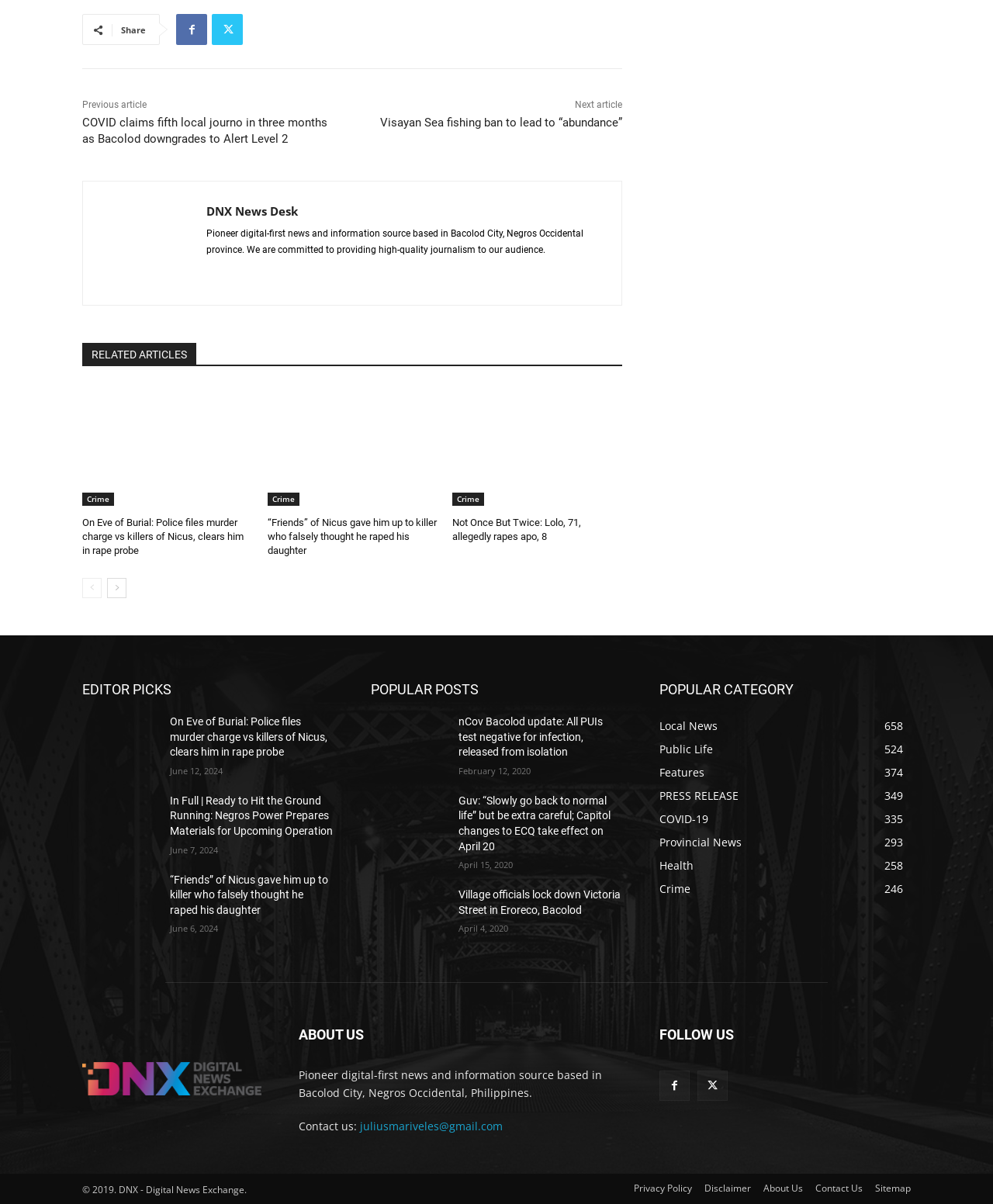Analyze the image and deliver a detailed answer to the question: What is the date of the article 'On Eve of Burial: Police files murder charge vs killers of Nicus, clears him in rape probe'?

I found the link with the text 'On Eve of Burial: Police files murder charge vs killers of Nicus, clears him in rape probe' and looked for the corresponding time element, which has the text 'June 12, 2024', indicating the date of the article.